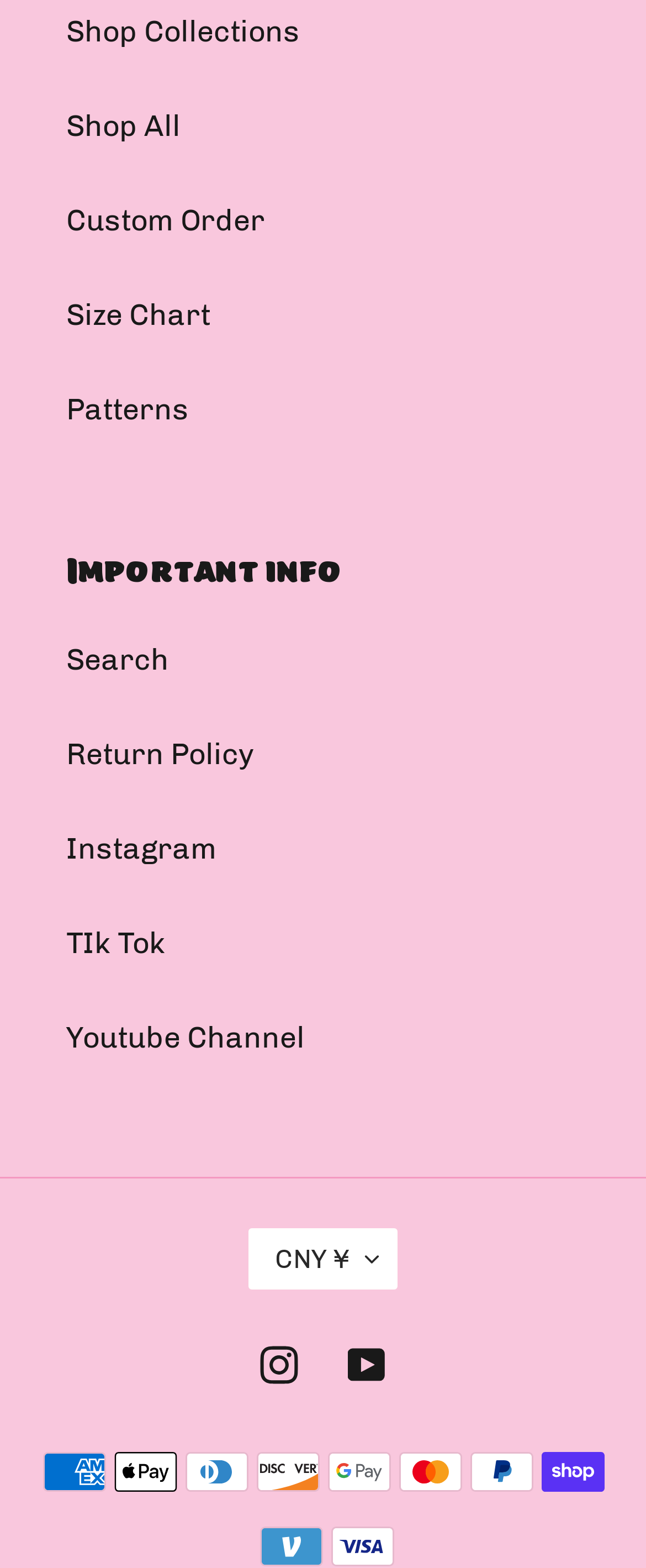Find and indicate the bounding box coordinates of the region you should select to follow the given instruction: "Select currency".

[0.385, 0.784, 0.615, 0.823]